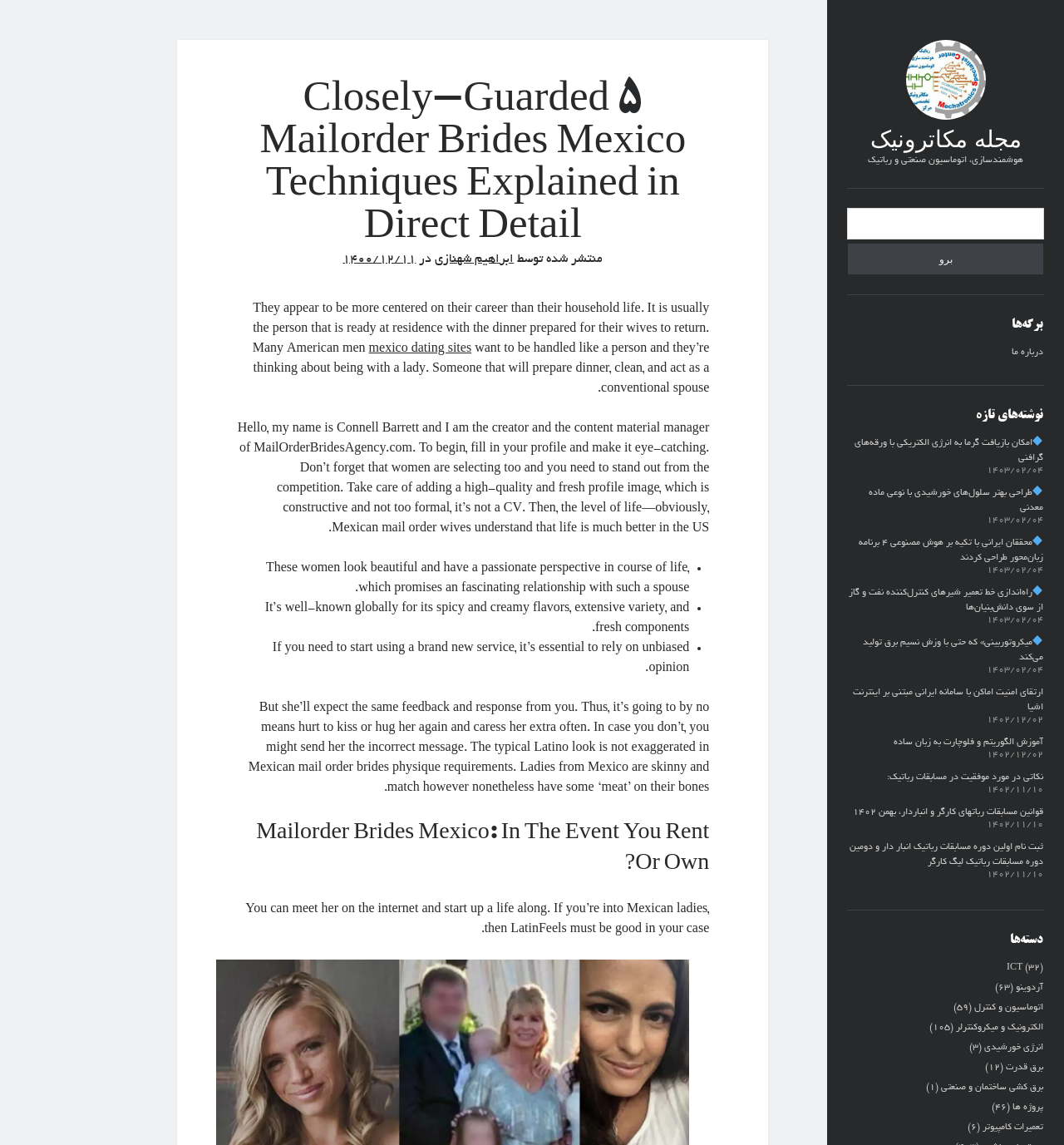Using the information in the image, give a comprehensive answer to the question: 
What is the category of the article?

I determined the category of the article by looking at the heading '۵ Closely-Guarded Mailorder Brides Mexico Techniques Explained in Direct Detail' which suggests that the article is about Mailorder Brides Mexico.